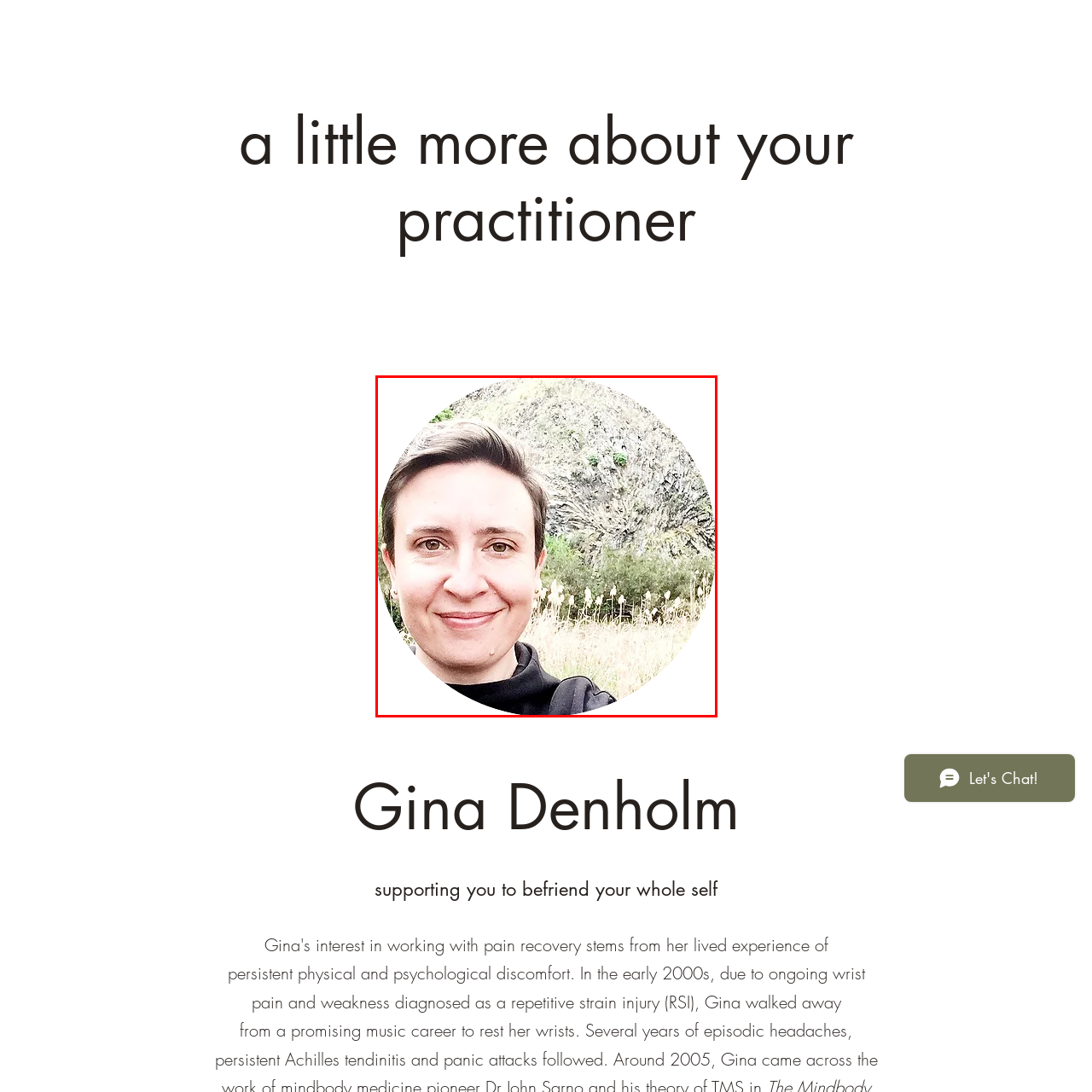What is the setting of the image?
Check the image encapsulated by the red bounding box and answer the question comprehensively.

The setting of the image can be determined as outdoors because of the presence of lush greenery, rocky hillside, and grass, which are all natural elements typically found in outdoor environments.